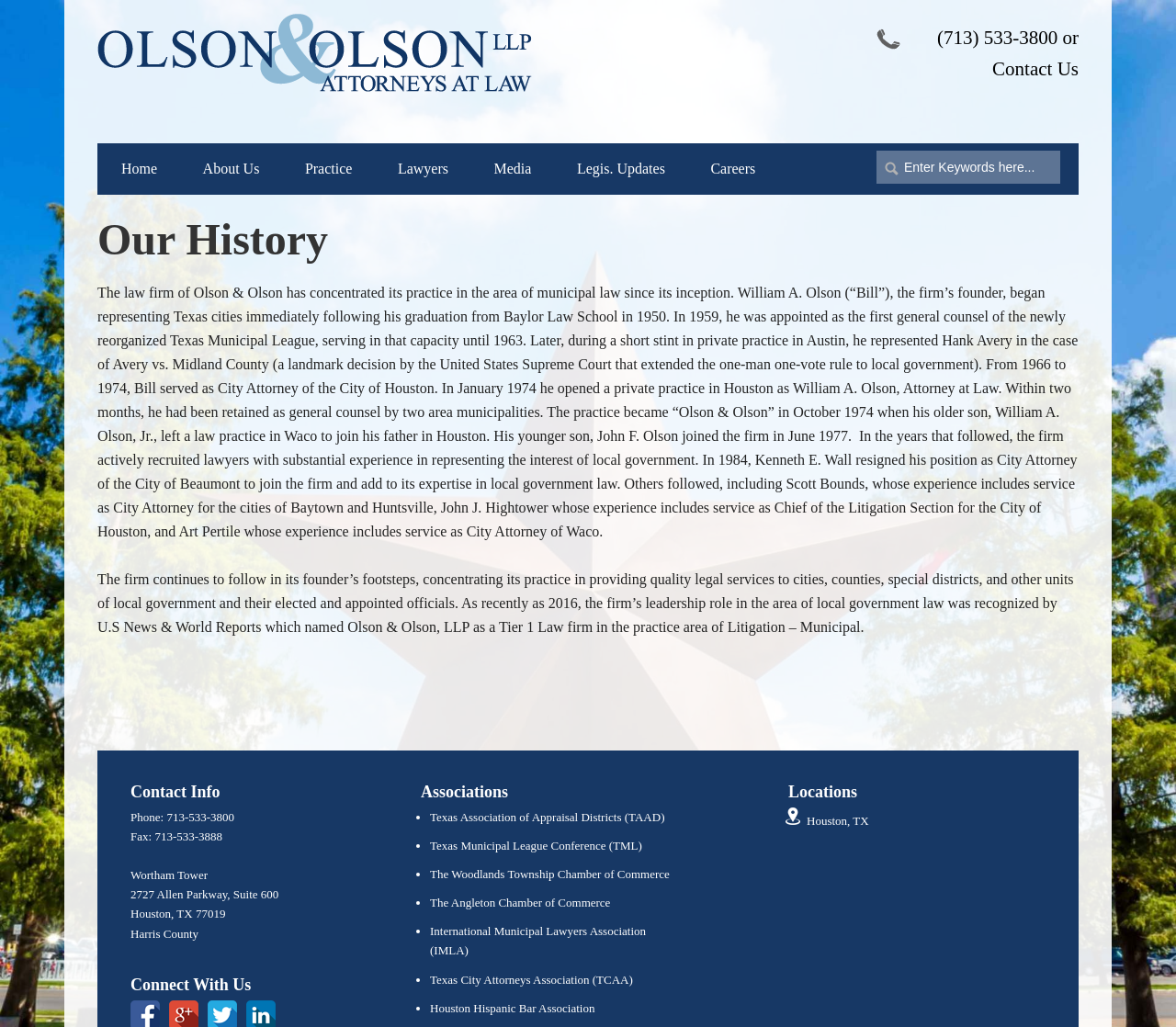Please provide a one-word or short phrase answer to the question:
What is the phone number of the law firm?

713-533-3800